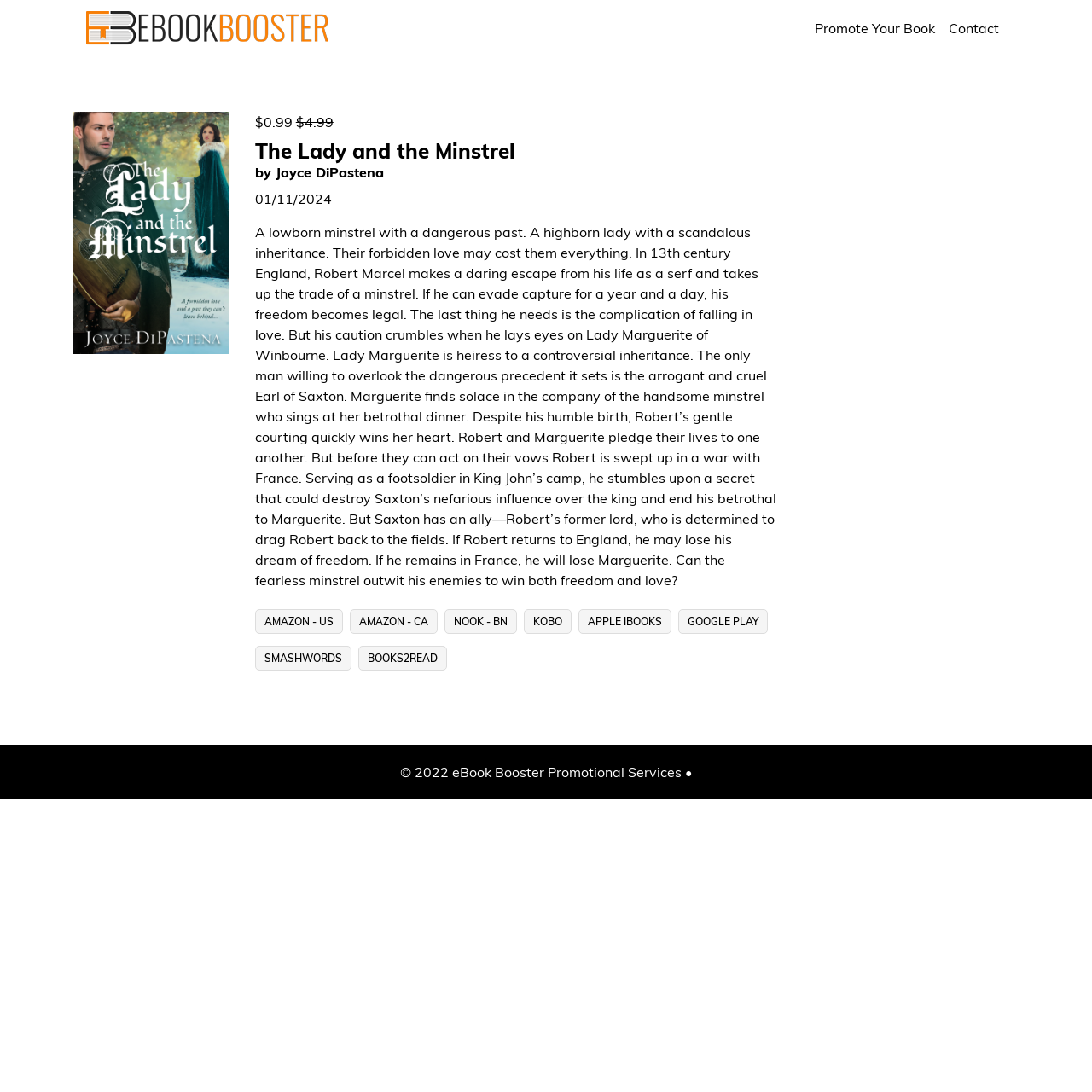Determine the bounding box coordinates of the element's region needed to click to follow the instruction: "Click the logo". Provide these coordinates as four float numbers between 0 and 1, formatted as [left, top, right, bottom].

[0.079, 0.006, 0.302, 0.045]